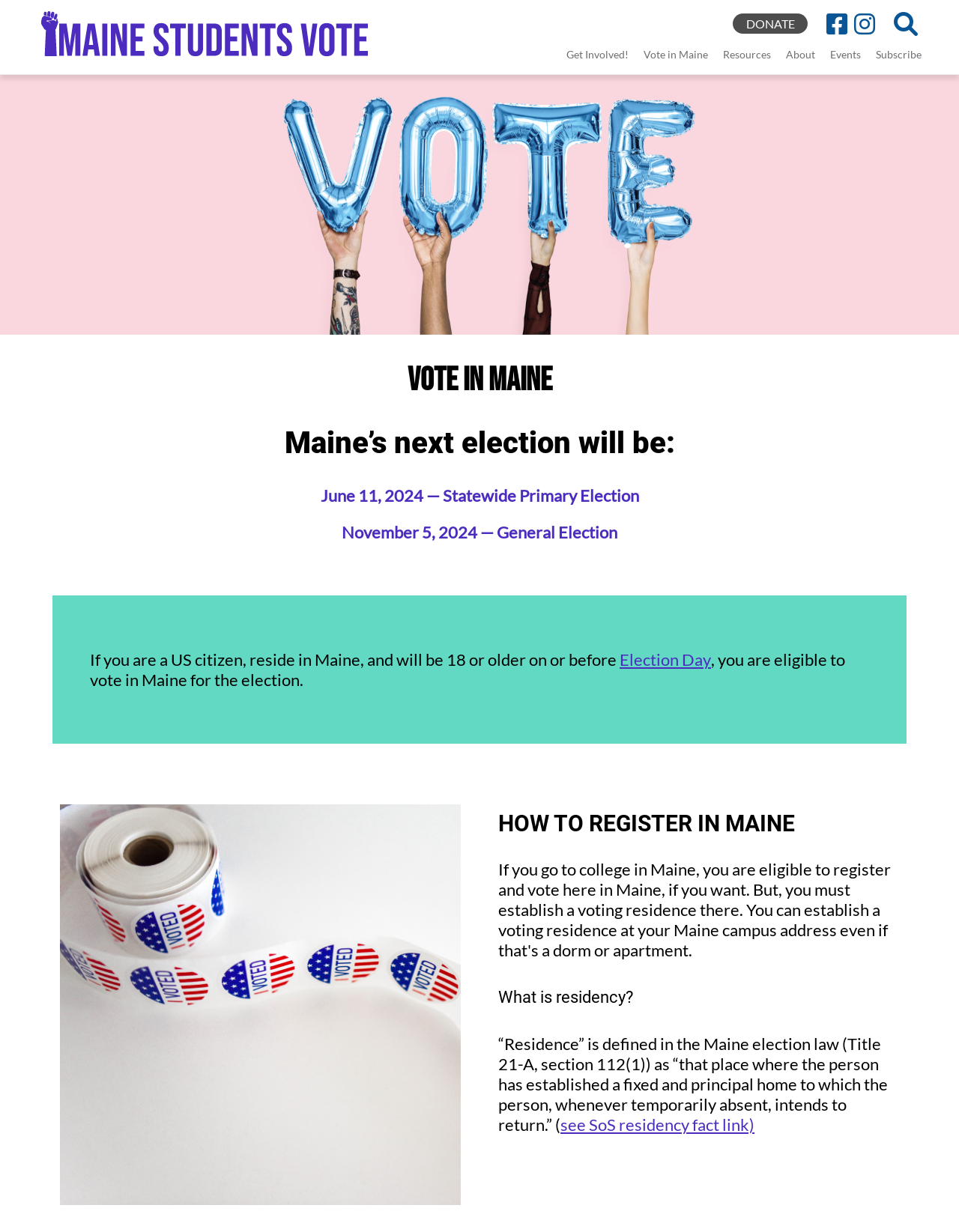Identify the bounding box coordinates of the specific part of the webpage to click to complete this instruction: "Click on 'Get Involved!' link".

[0.583, 0.034, 0.663, 0.061]